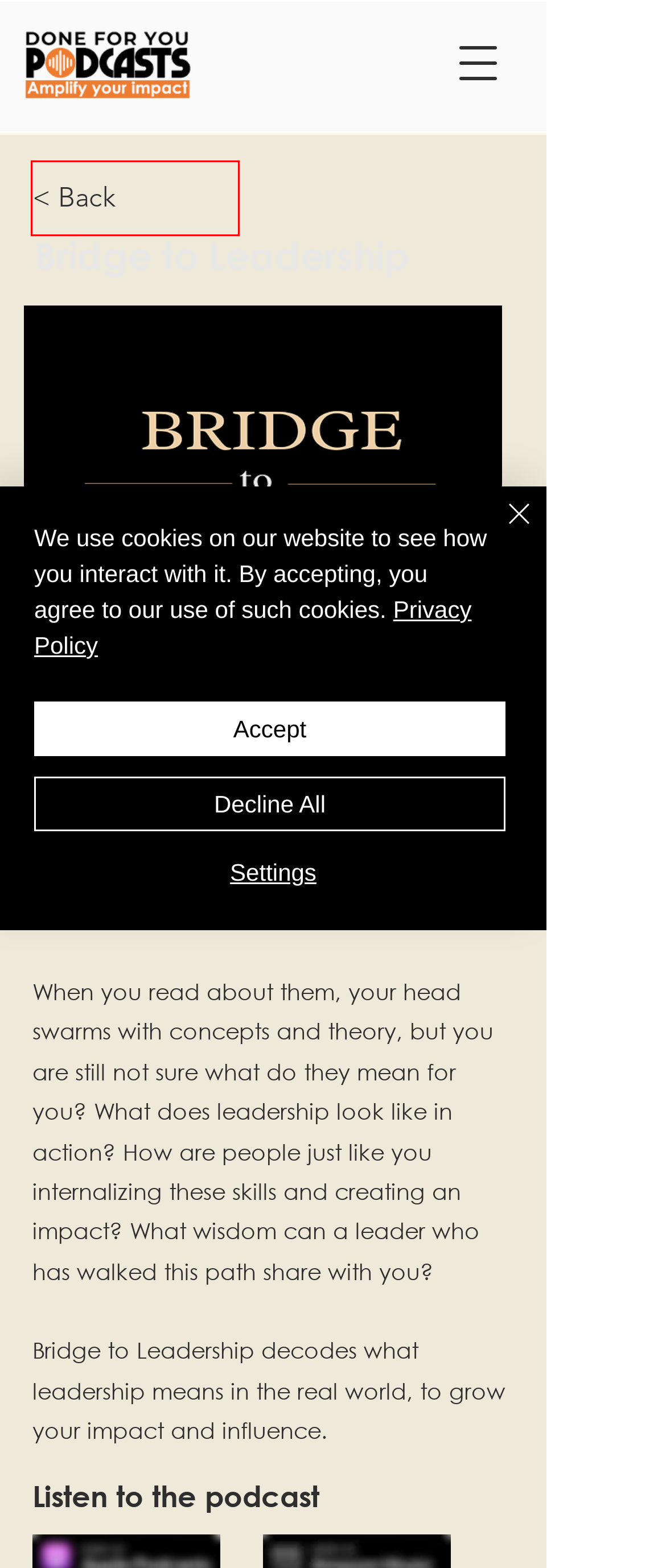Consider the screenshot of a webpage with a red bounding box and select the webpage description that best describes the new page that appears after clicking the element inside the red box. Here are the candidates:
A. Business Podcasts for Entrepreneurs in India | dfyp
B. Podcasts for Business: A Powerful Marketing Tool | DFYP
C. Careers | DFYP
D. ABOUT US | DFYP
E. FAQ | DFYP
F. DFYP Podcast Services - Launch, Manage, Grow, Rebrand, and Train
G. DFYP | Podcast Production Company | Amplify Your Impact
H. Privacy Policy | DFYP

A